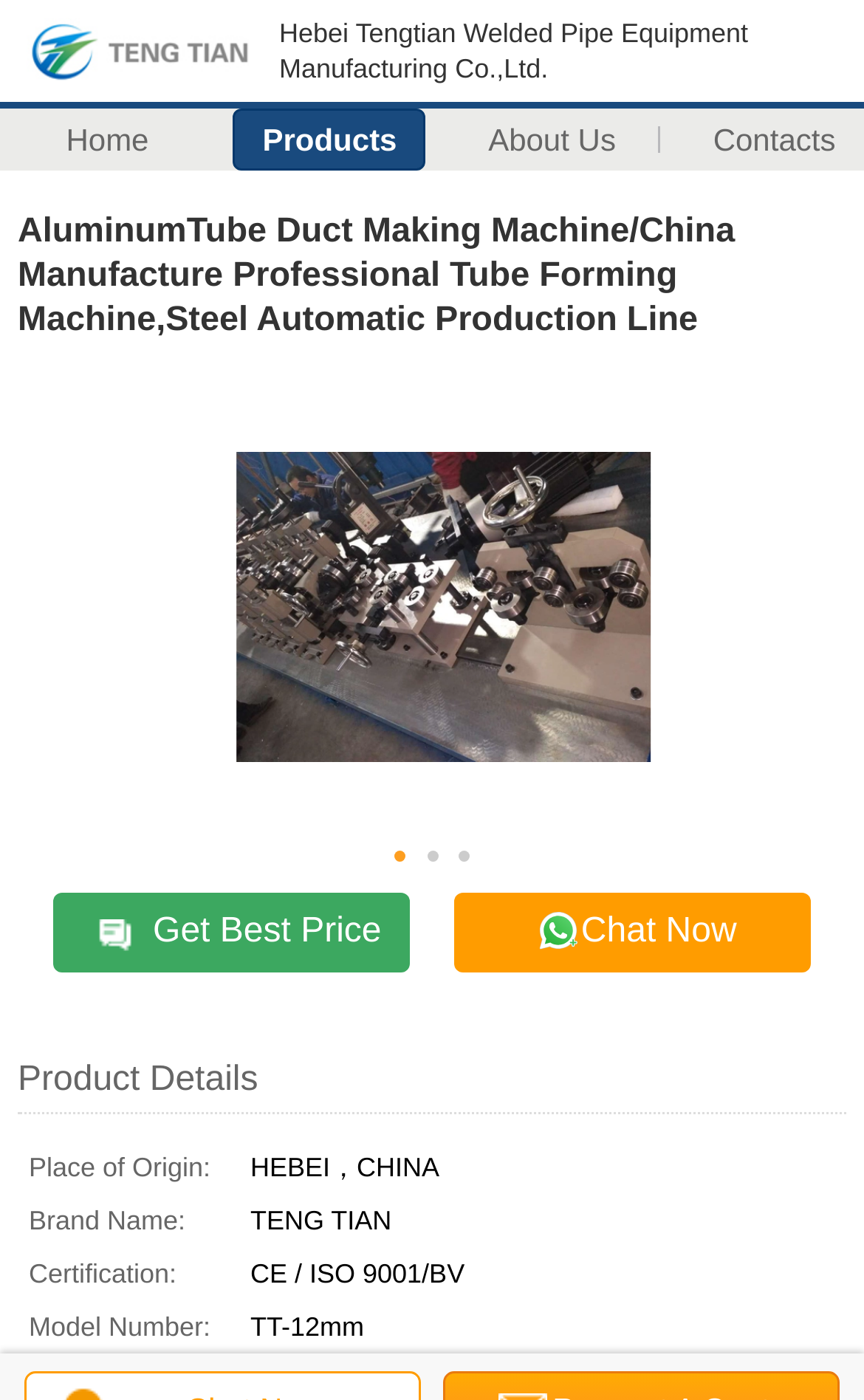Answer the following query with a single word or phrase:
What is the model number?

TT-12mm